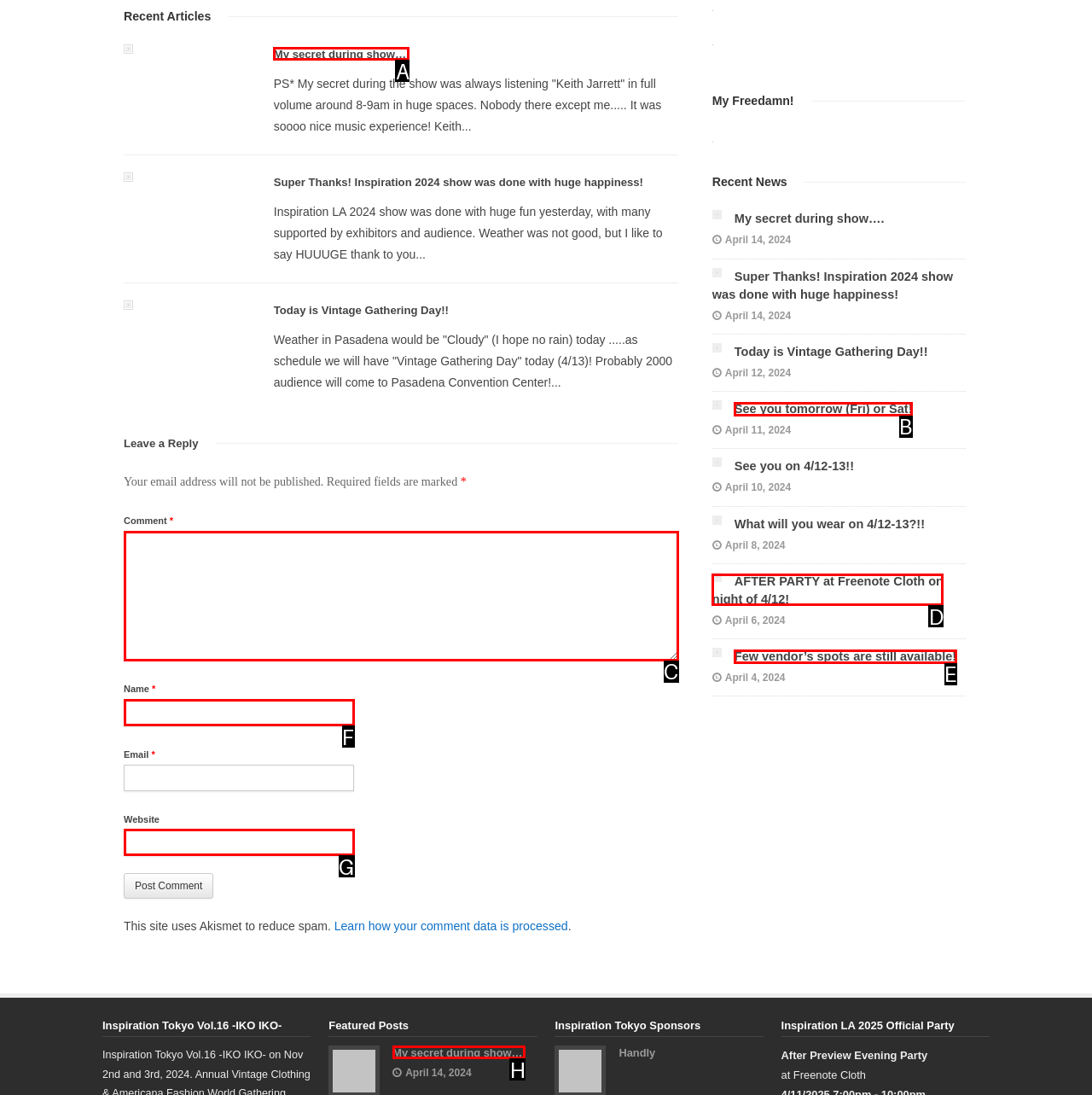From the options shown, which one fits the description: My secret during show….? Respond with the appropriate letter.

H